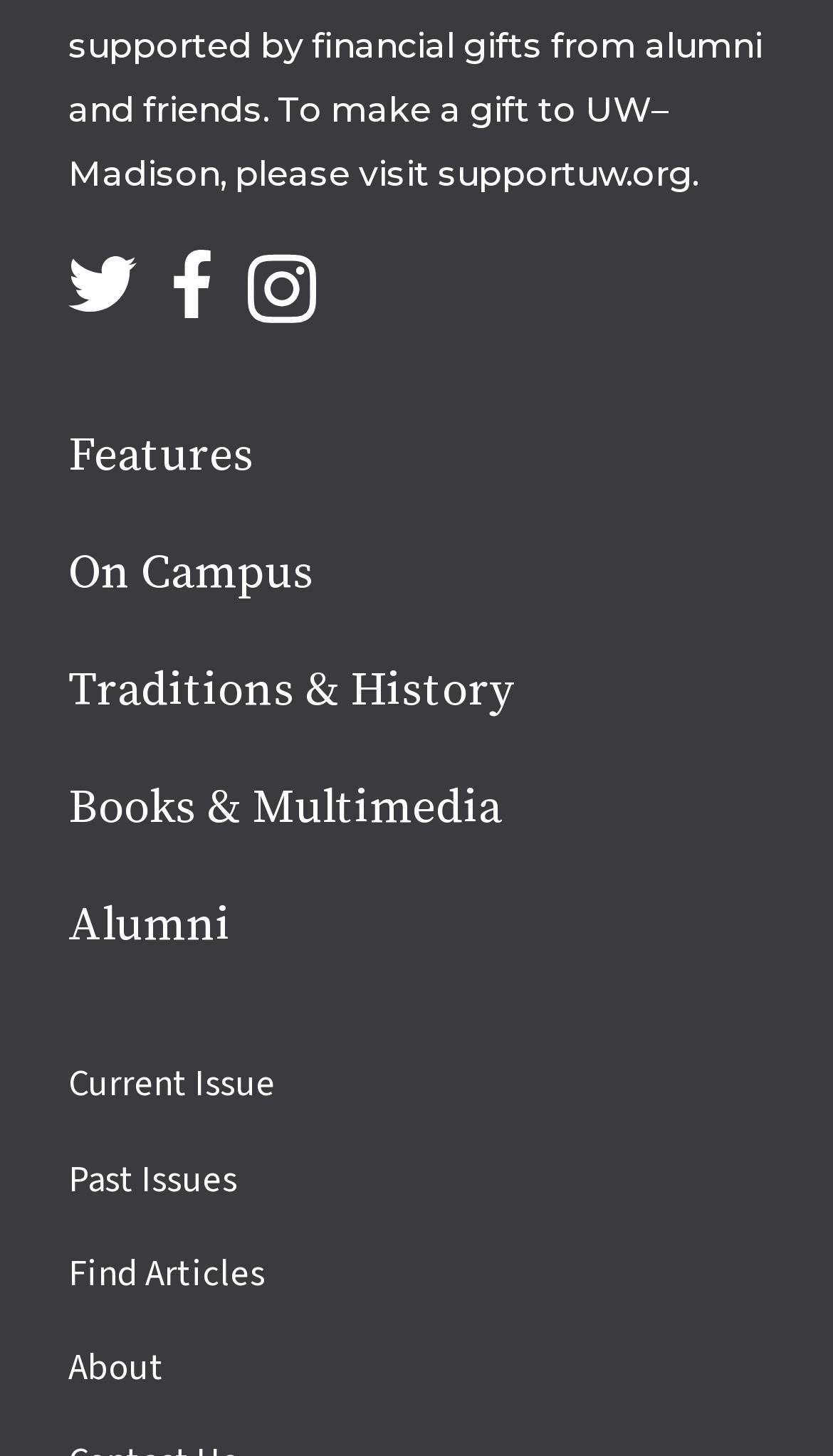Please specify the bounding box coordinates of the clickable section necessary to execute the following command: "Contact us through email".

None